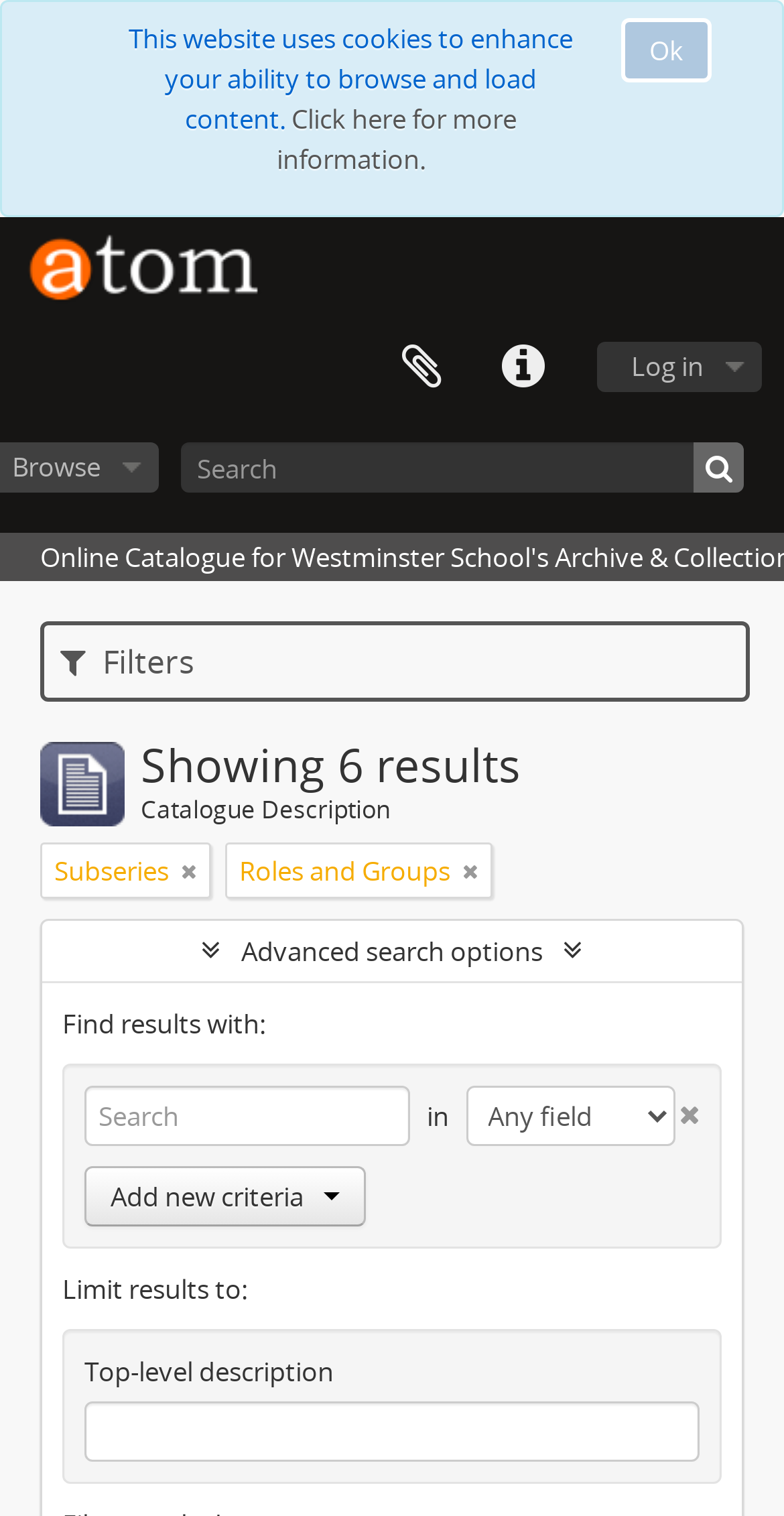Identify the primary heading of the webpage and provide its text.

Showing 6 results